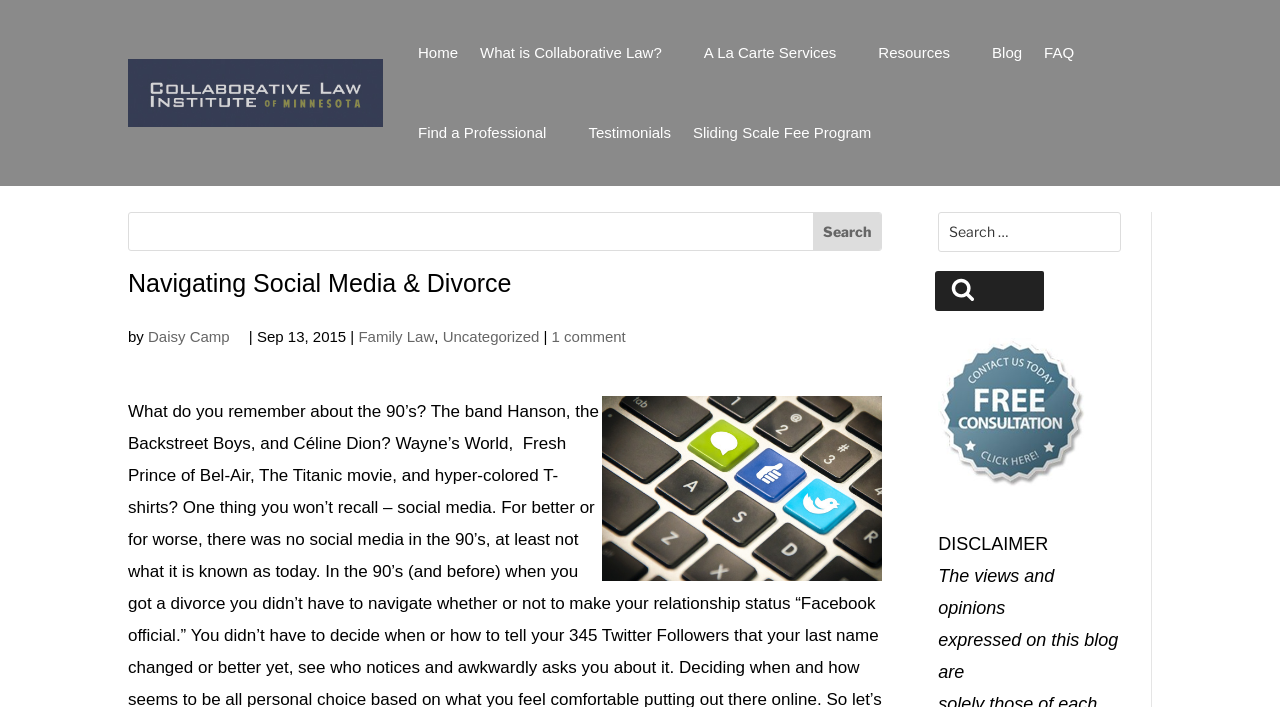Determine the bounding box coordinates of the region to click in order to accomplish the following instruction: "Read the blog post by Daisy Camp". Provide the coordinates as four float numbers between 0 and 1, specifically [left, top, right, bottom].

[0.116, 0.463, 0.179, 0.502]